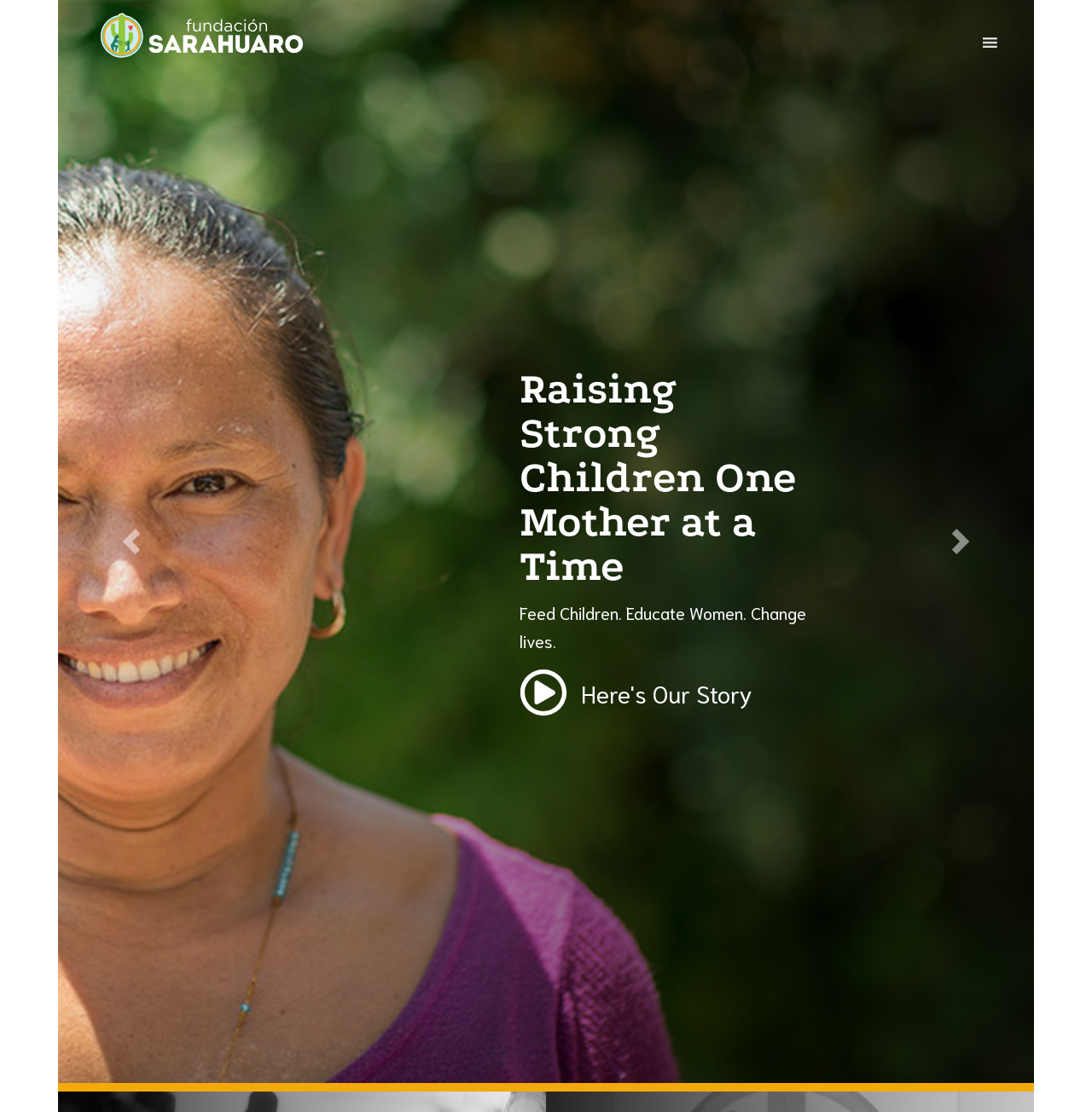What is the icon at the top right?
Ensure your answer is thorough and detailed.

The generic element '' at the top right of the page is an icon that represents three horizontal lines, which is often used as a menu or navigation icon.